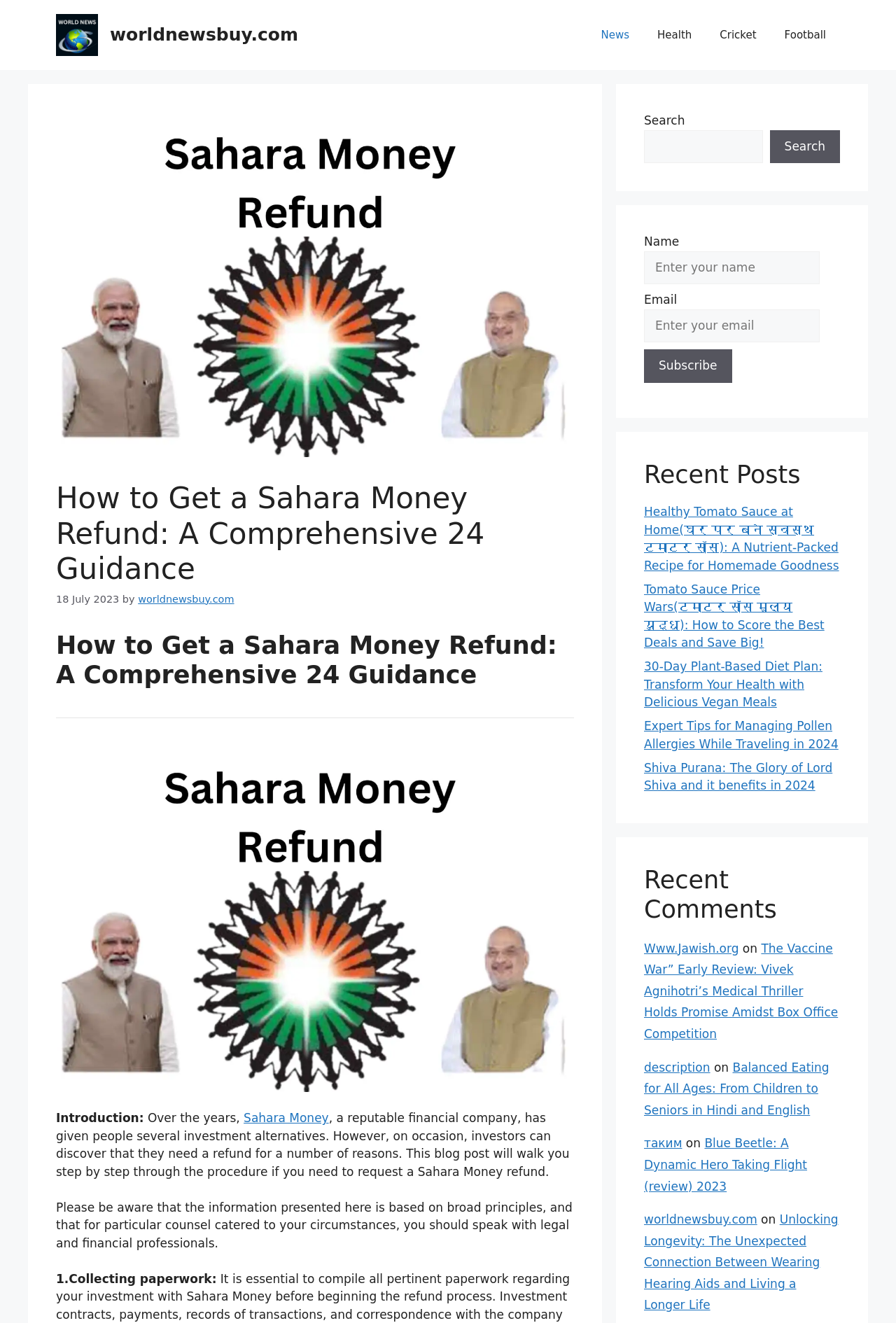What is the topic of the recent post 'Healthy Tomato Sauce at Home'?
Provide a short answer using one word or a brief phrase based on the image.

Tomato sauce recipe